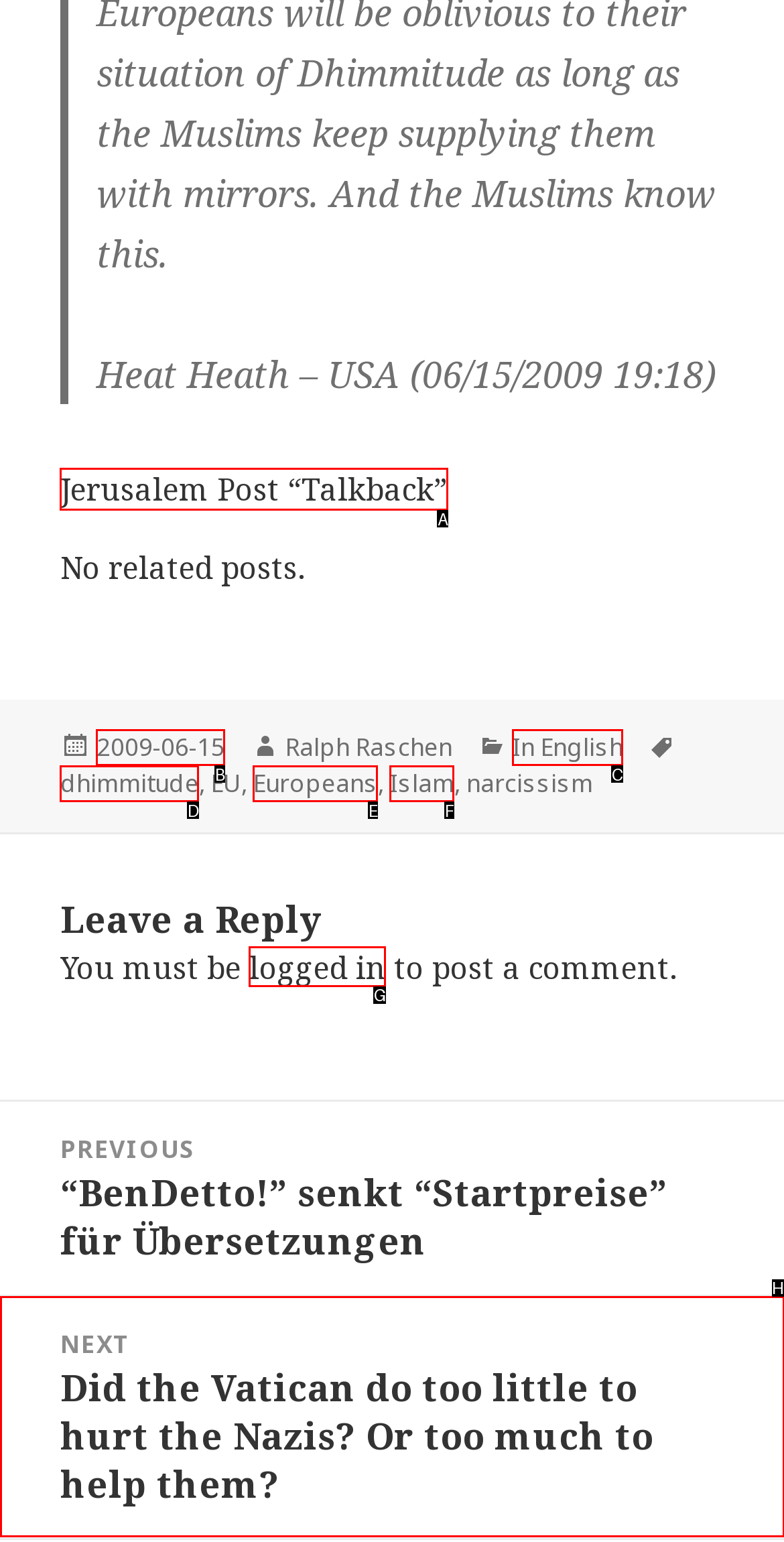Match the description: Islam to the appropriate HTML element. Respond with the letter of your selected option.

F